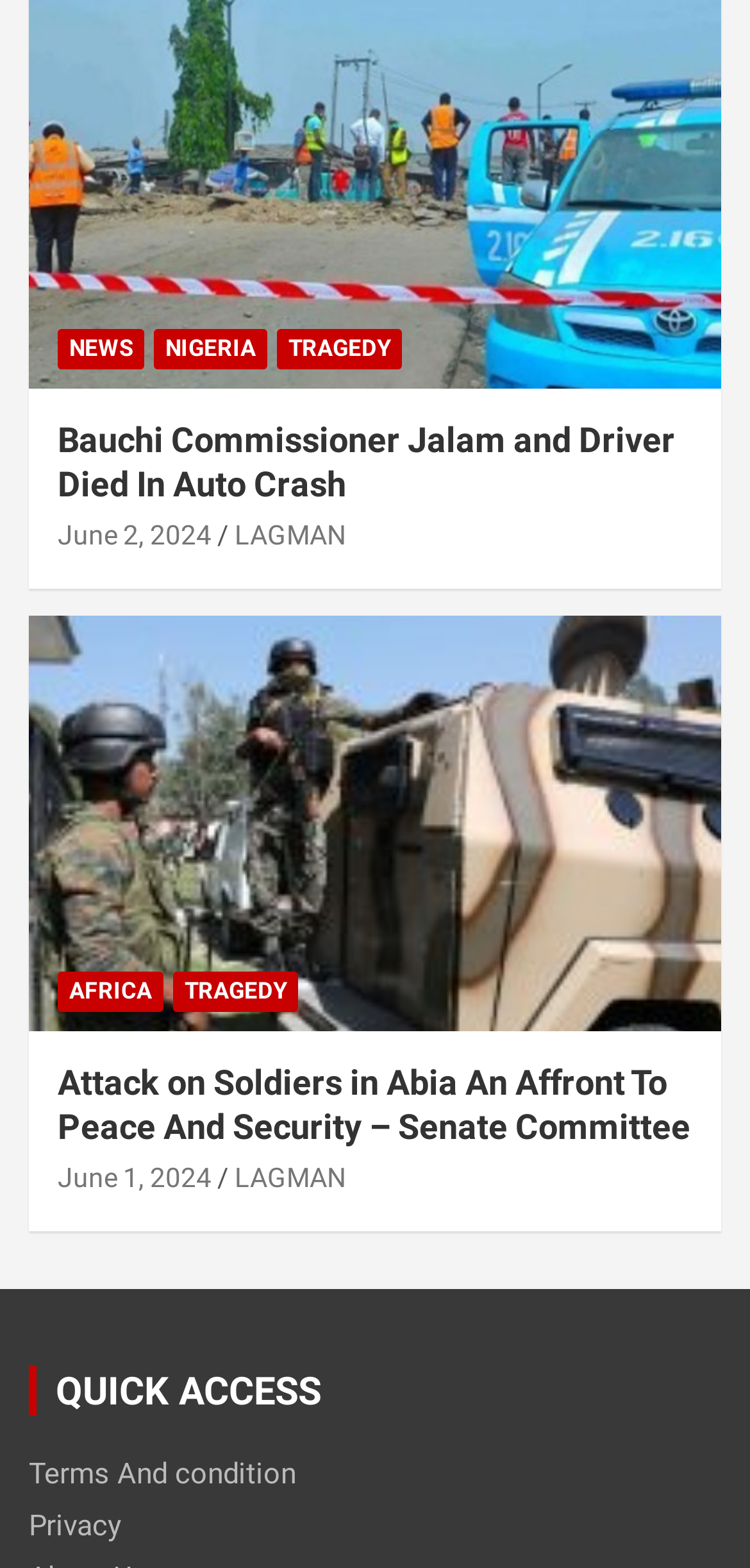What is the date of the news 'Attack on Soldiers in Abia An Affront To Peace And Security – Senate Committee'?
Please provide a comprehensive answer based on the details in the screenshot.

The date of the news 'Attack on Soldiers in Abia An Affront To Peace And Security – Senate Committee' can be determined by looking at the link 'June 1, 2024' which is located near the news heading.